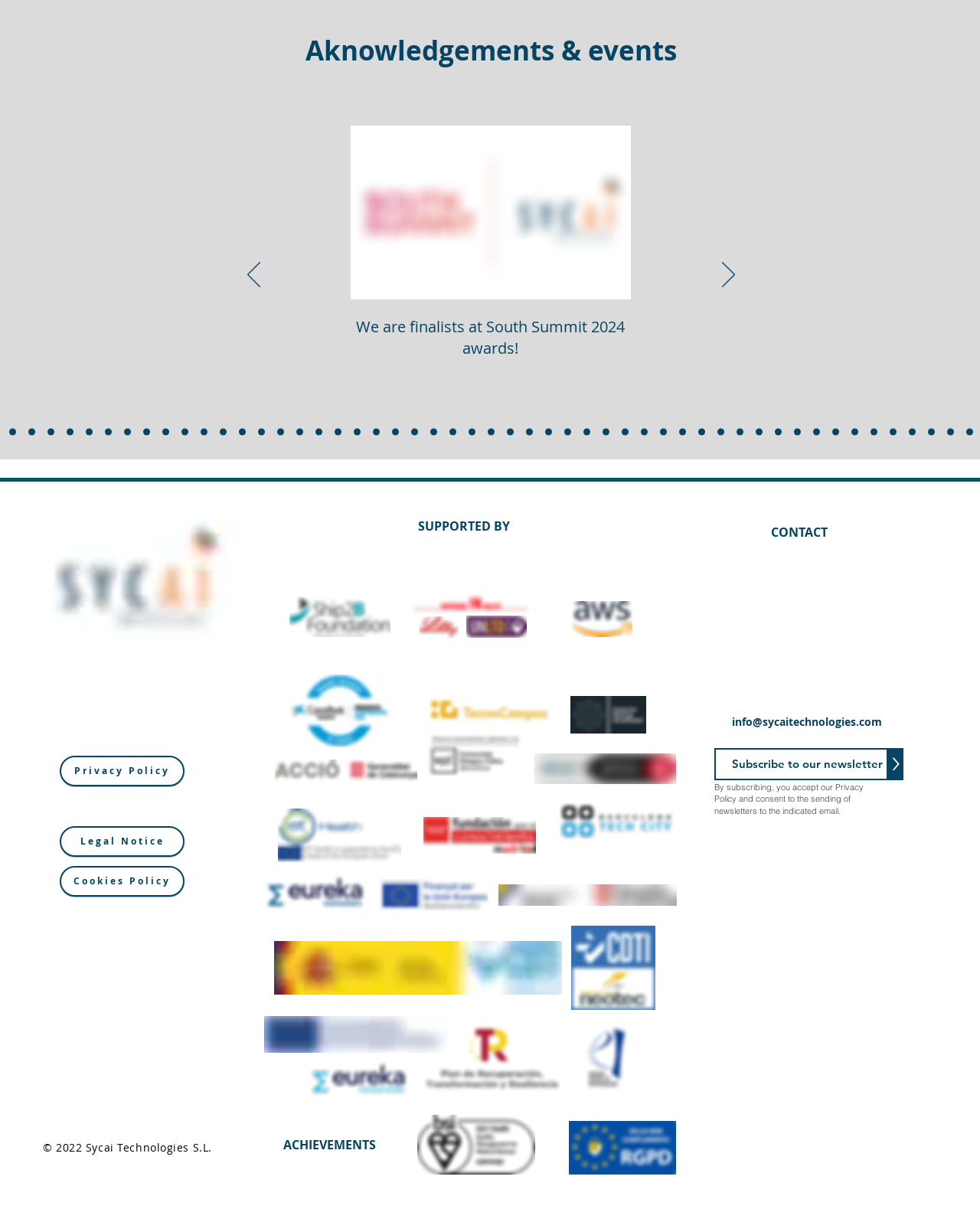Please answer the following query using a single word or phrase: 
What is the copyright year of Sycai Technologies S.L.?

2022